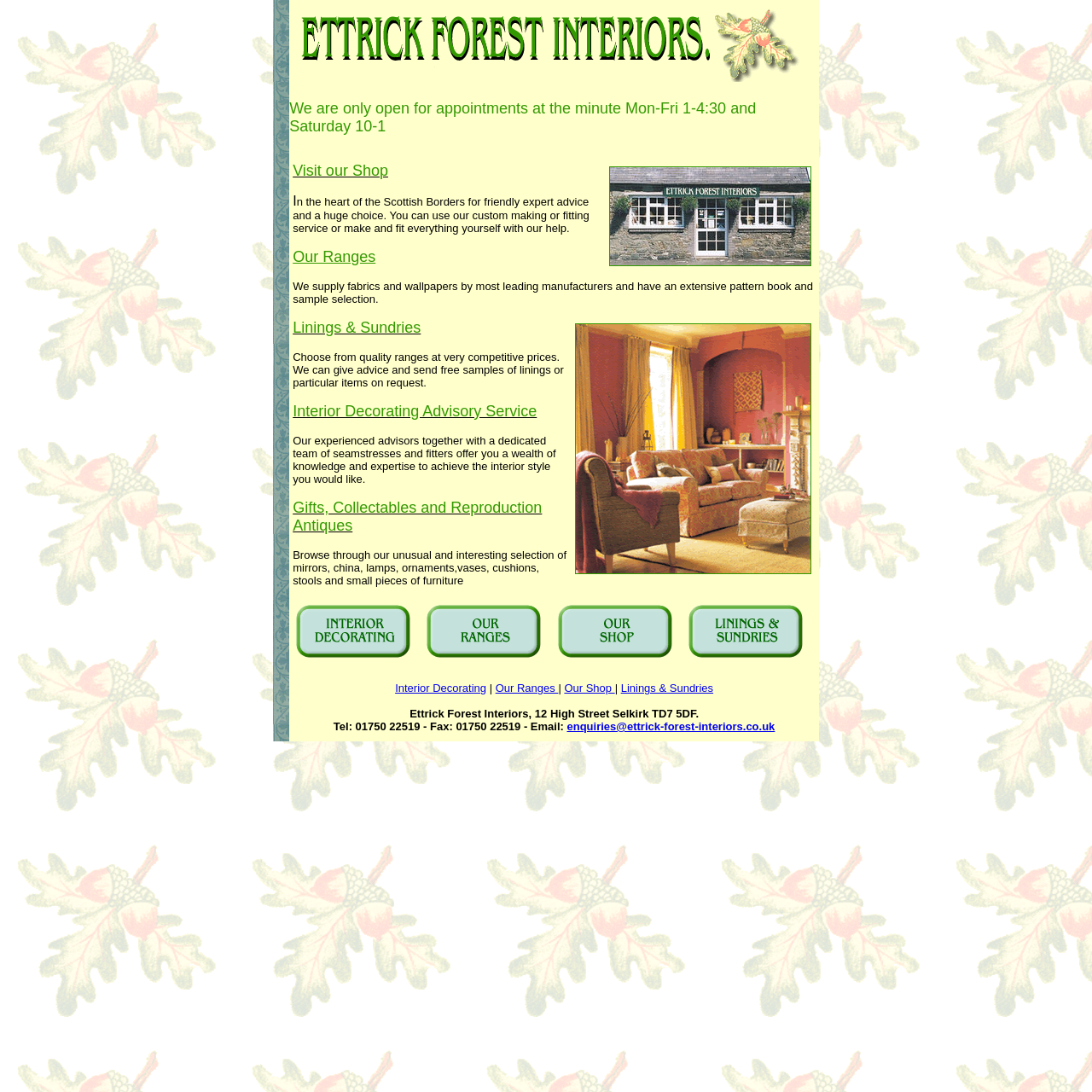Identify the bounding box coordinates of the clickable region to carry out the given instruction: "Get interior decorating advice".

[0.362, 0.624, 0.445, 0.636]